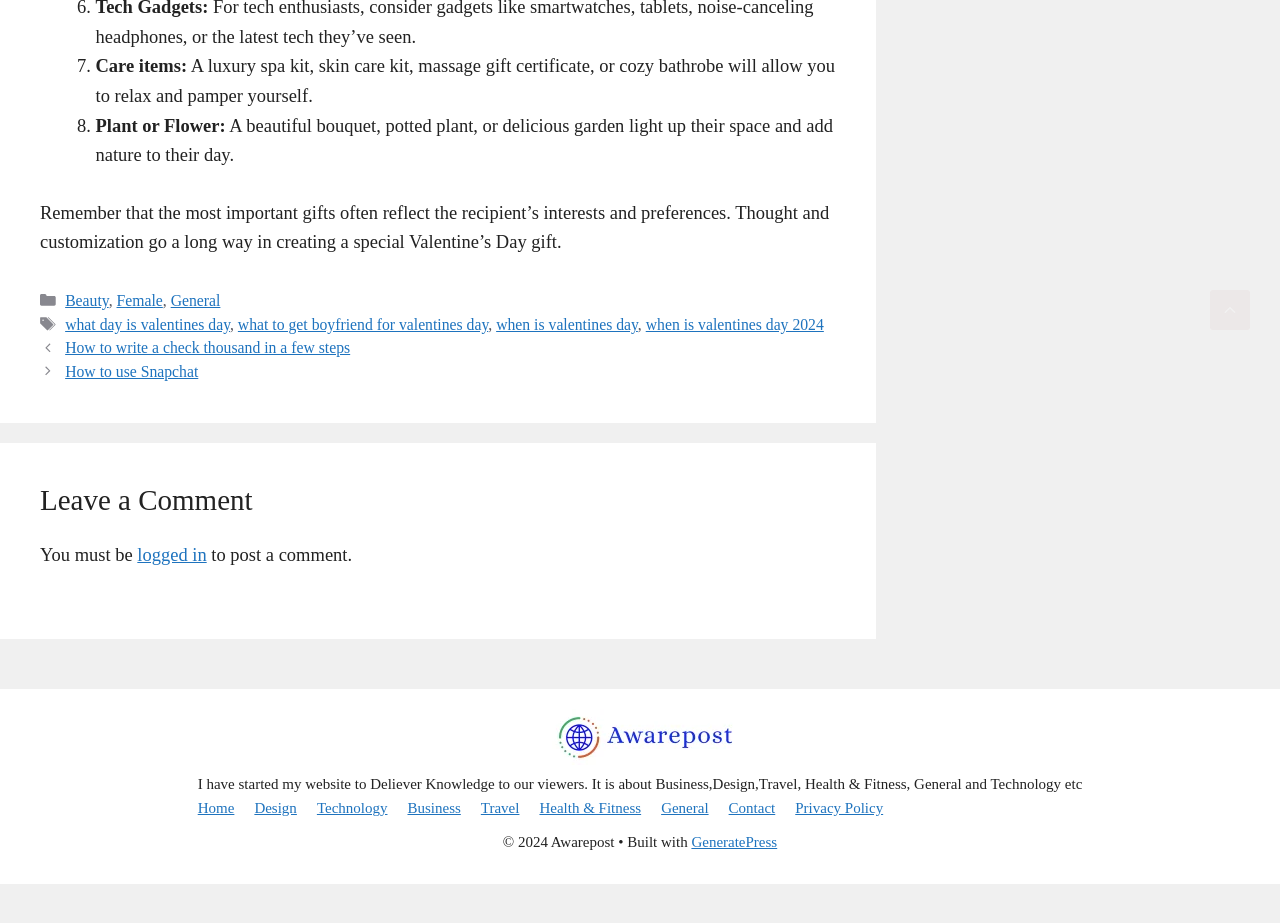Determine the bounding box coordinates of the region I should click to achieve the following instruction: "Scroll back to top". Ensure the bounding box coordinates are four float numbers between 0 and 1, i.e., [left, top, right, bottom].

[0.945, 0.314, 0.977, 0.358]